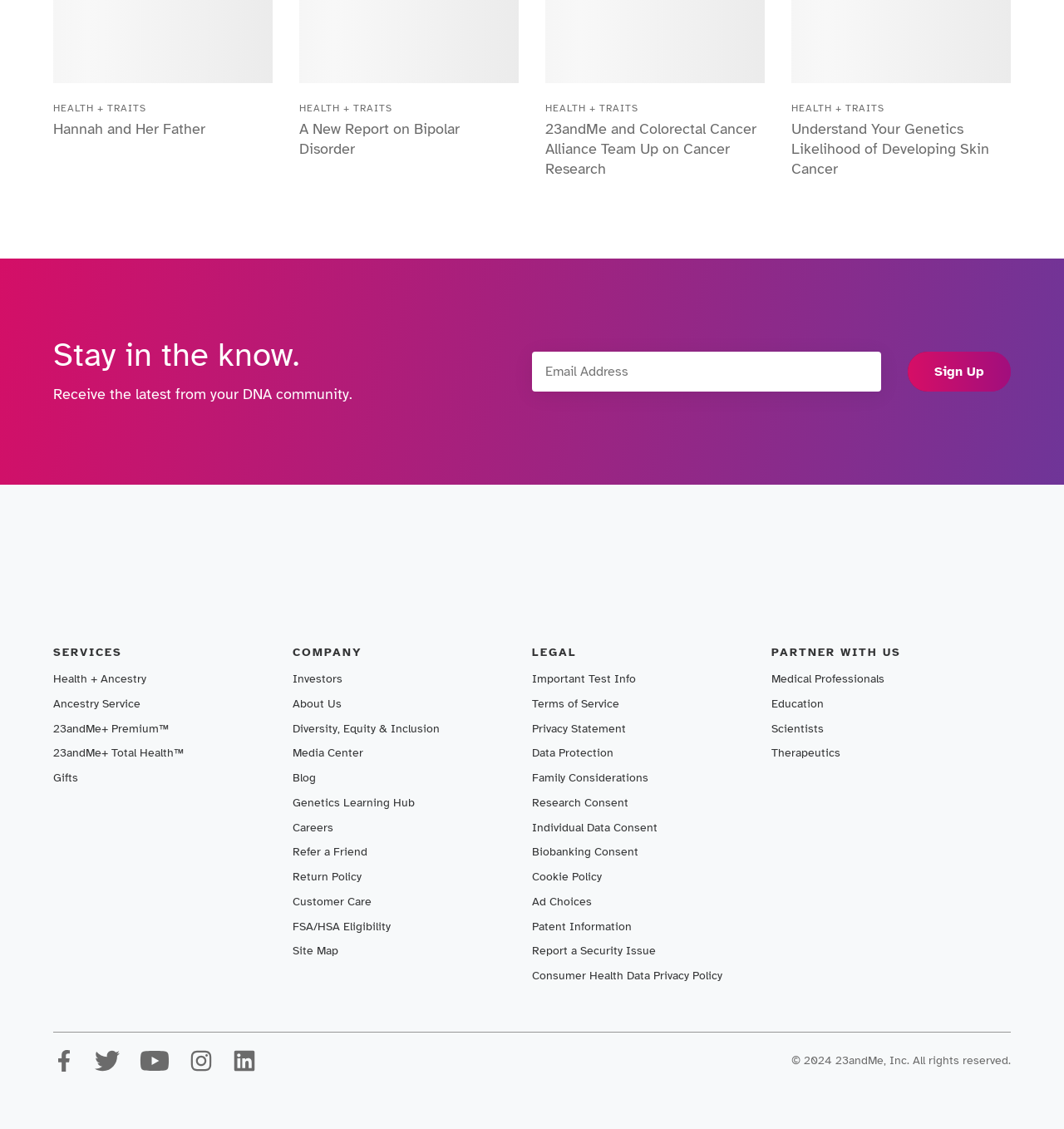Give a concise answer using one word or a phrase to the following question:
What is the copyright year of the website?

2024